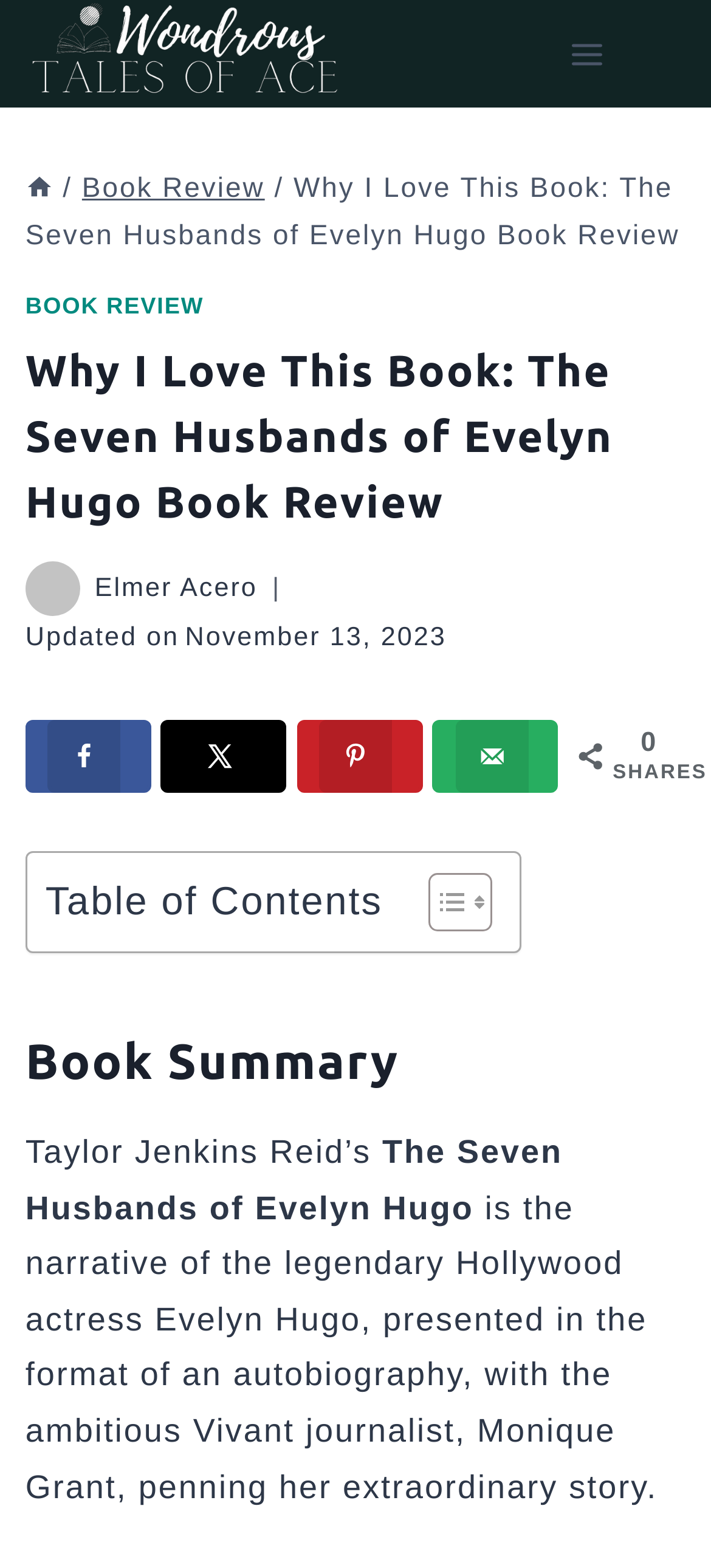What is the date of the book review update?
Look at the image and answer with only one word or phrase.

November 13, 2023